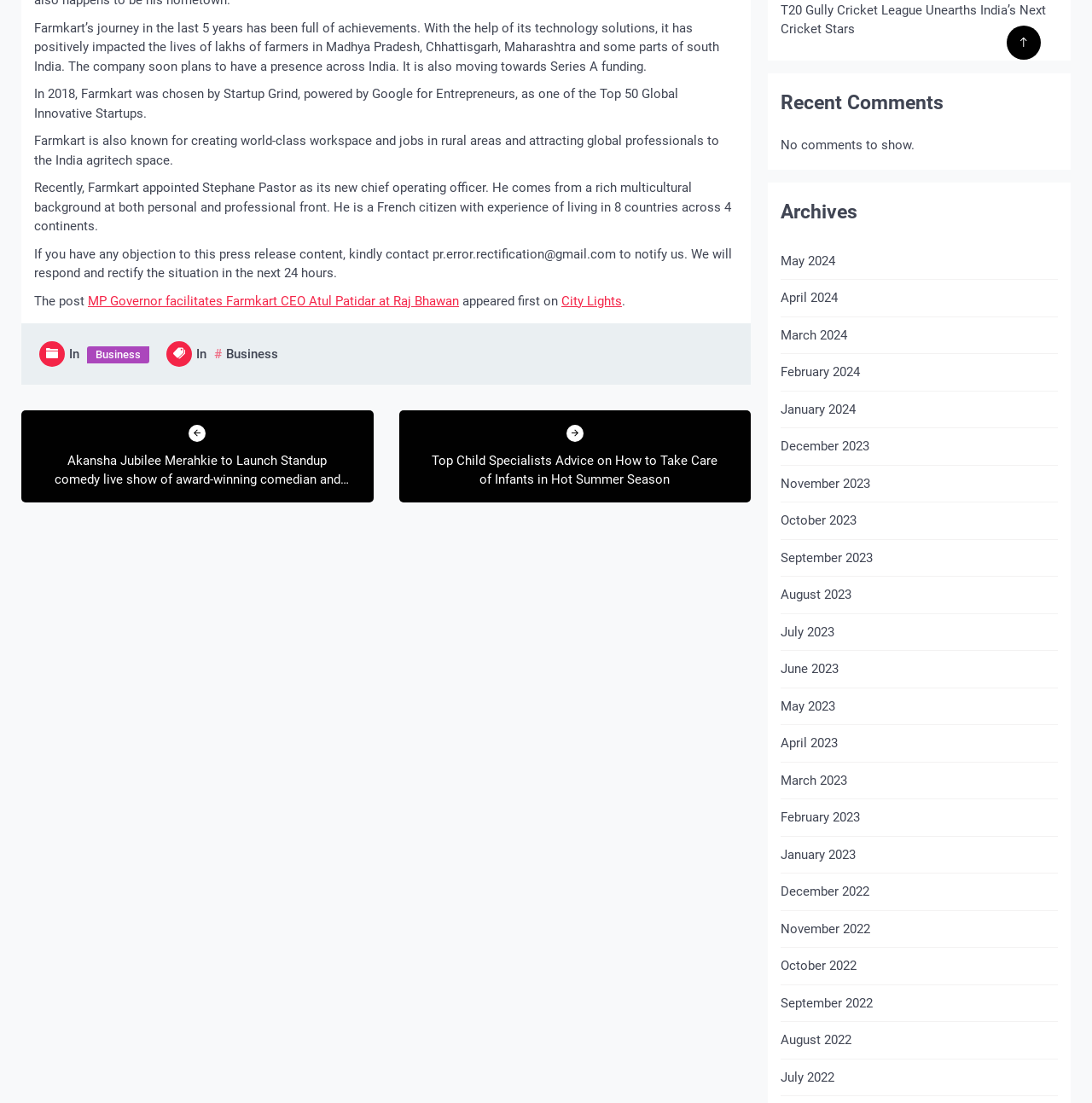Using a single word or phrase, answer the following question: 
How many comments are shown on the webpage?

No comments